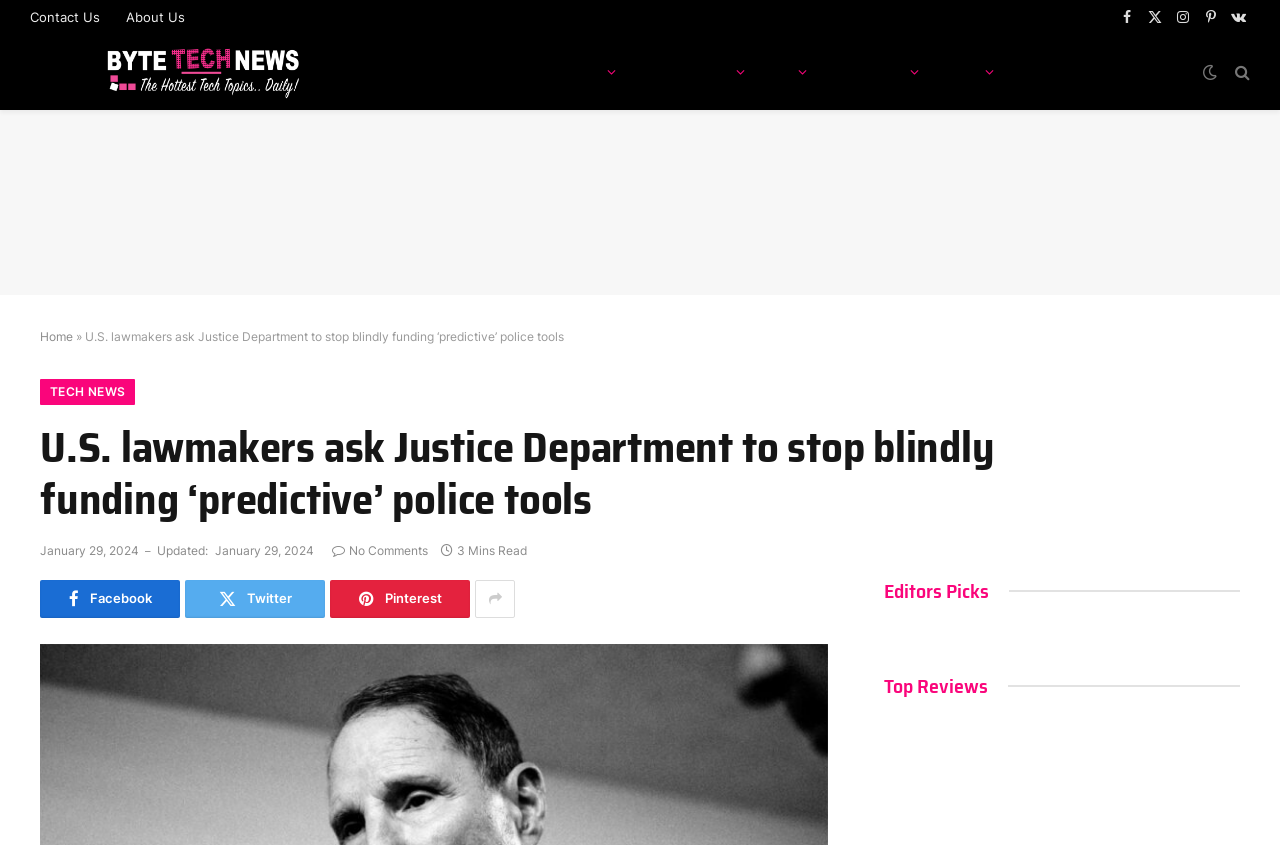Determine the bounding box coordinates of the clickable element necessary to fulfill the instruction: "View Demo". Provide the coordinates as four float numbers within the 0 to 1 range, i.e., [left, top, right, bottom].

[0.031, 0.166, 0.969, 0.314]